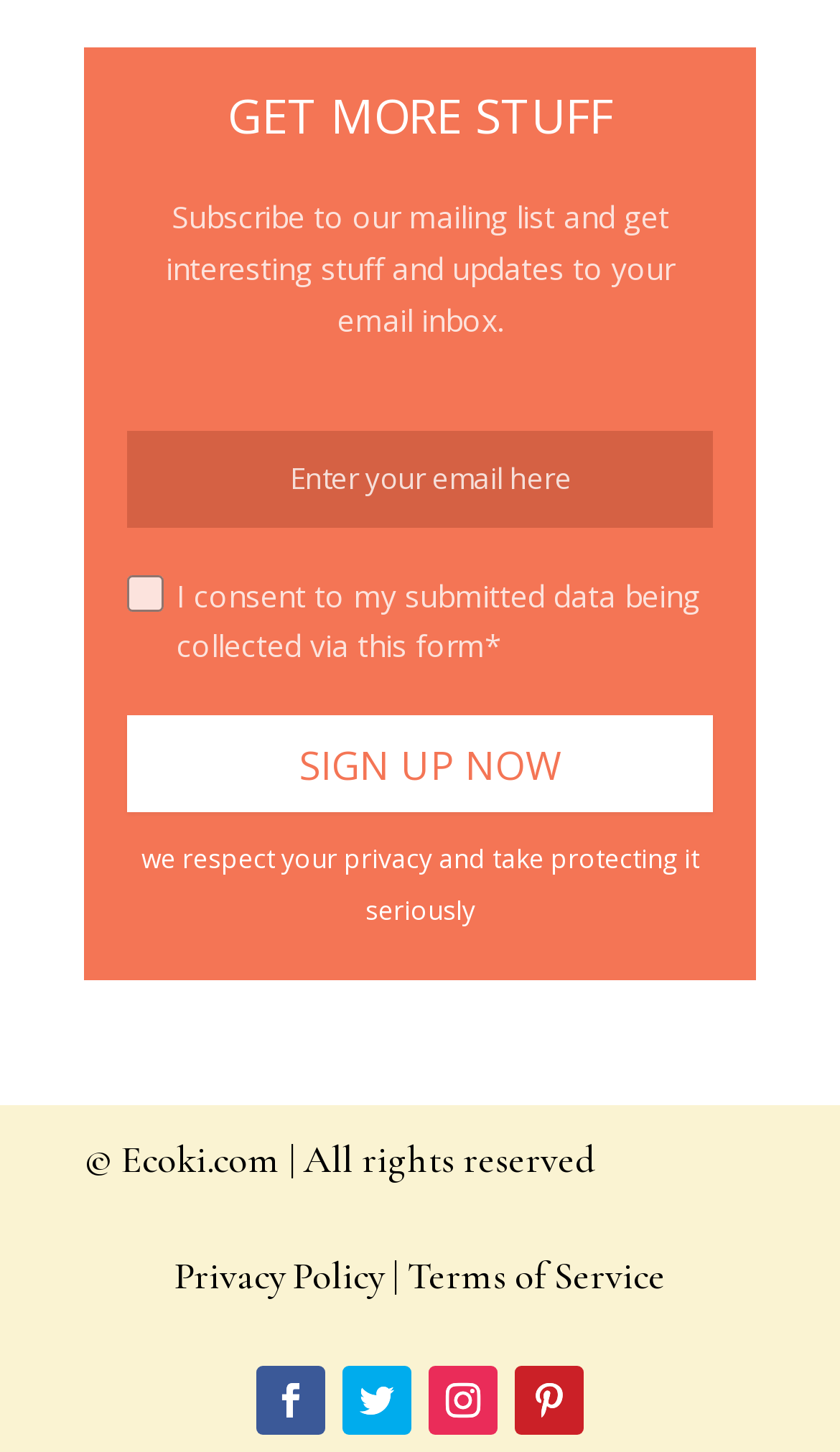From the given element description: "Follow", find the bounding box for the UI element. Provide the coordinates as four float numbers between 0 and 1, in the order [left, top, right, bottom].

[0.613, 0.941, 0.695, 0.989]